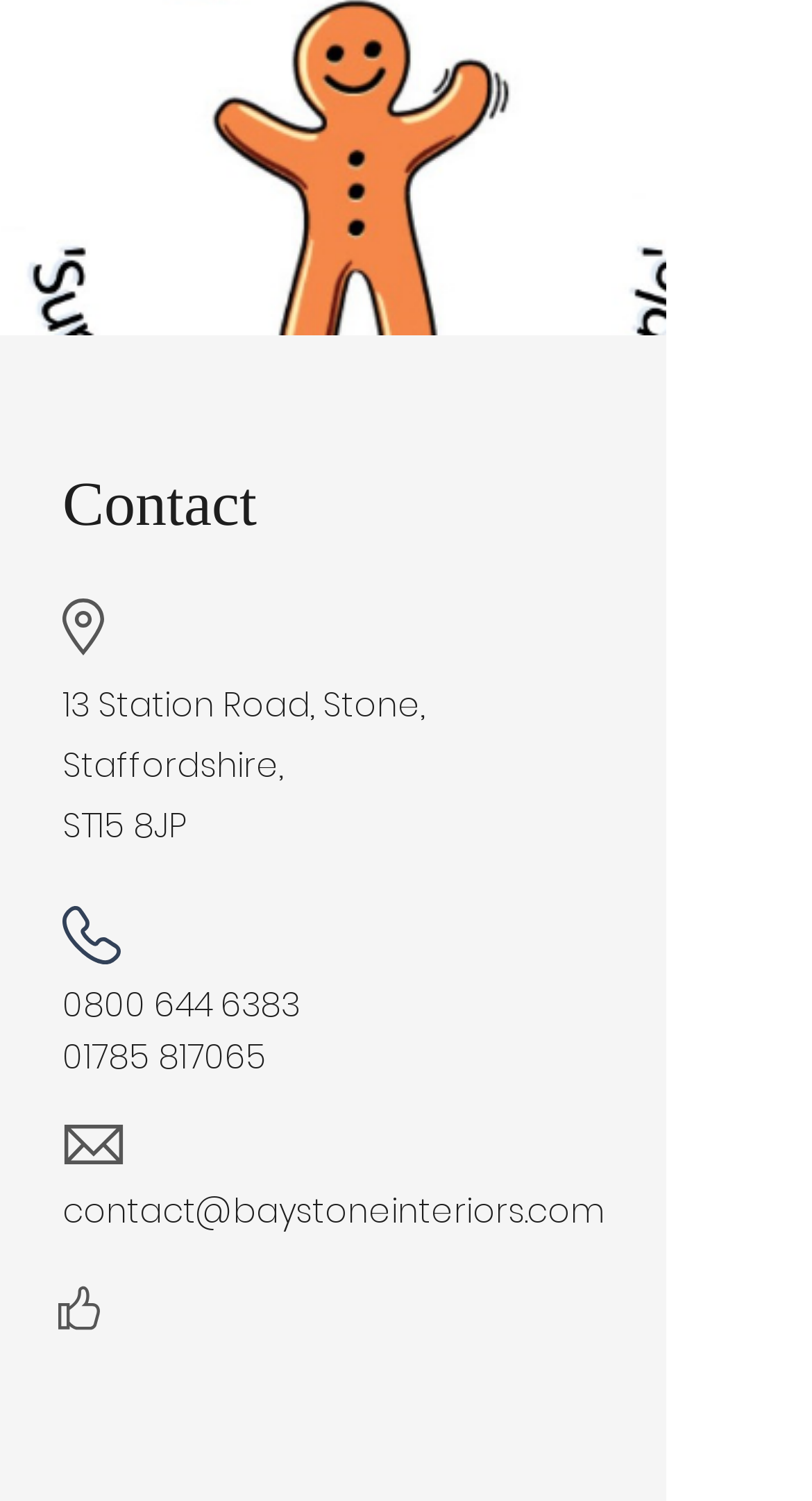Use a single word or phrase to answer the question:
What is the email address for Baystone Interiors?

contact@baystoneinteriors.com